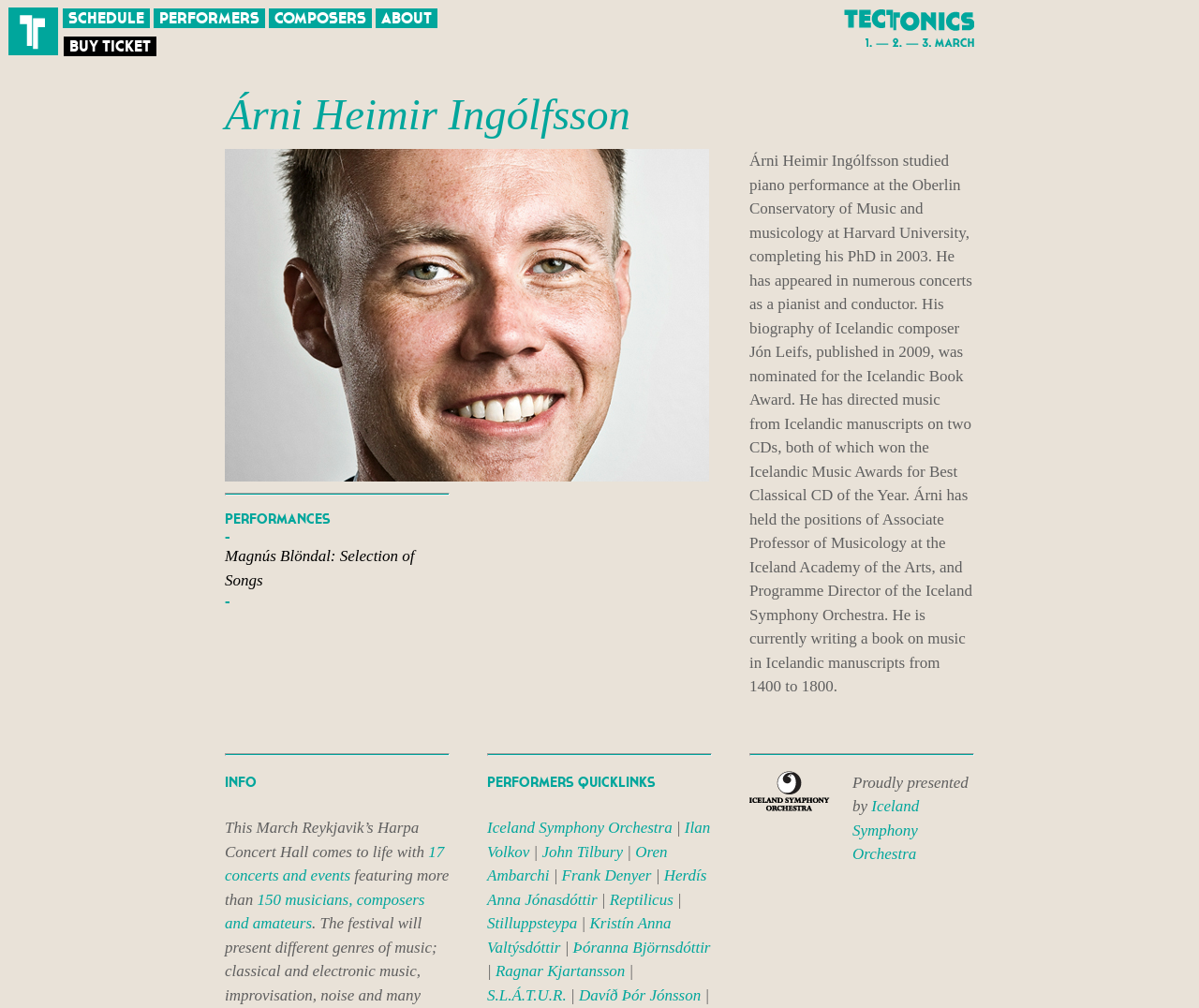Extract the bounding box coordinates for the UI element described as: "150 musicians, composers and amateurs".

[0.188, 0.884, 0.354, 0.925]